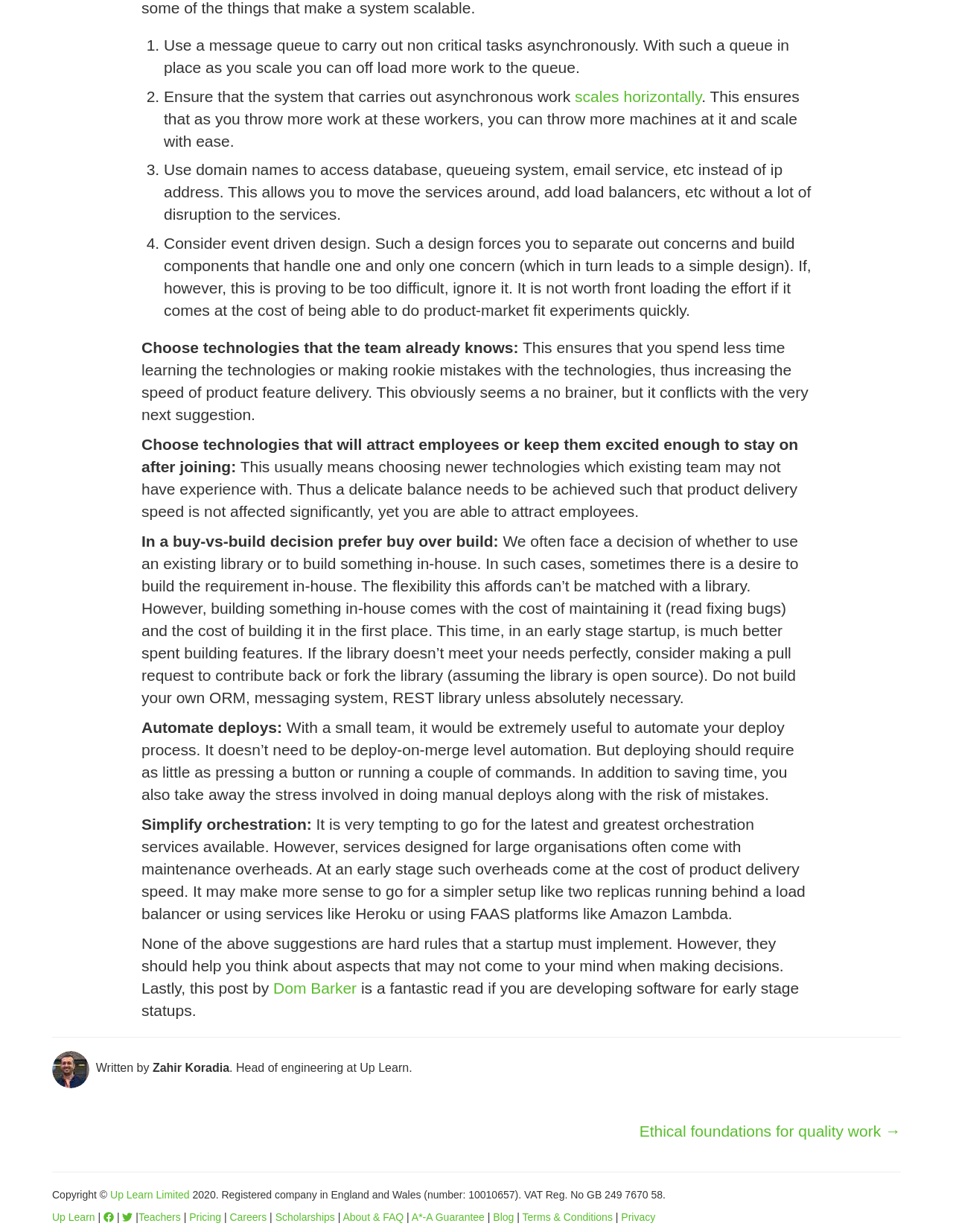Locate the bounding box coordinates of the segment that needs to be clicked to meet this instruction: "Learn more about the author Zahir Koradia".

[0.055, 0.853, 0.094, 0.883]